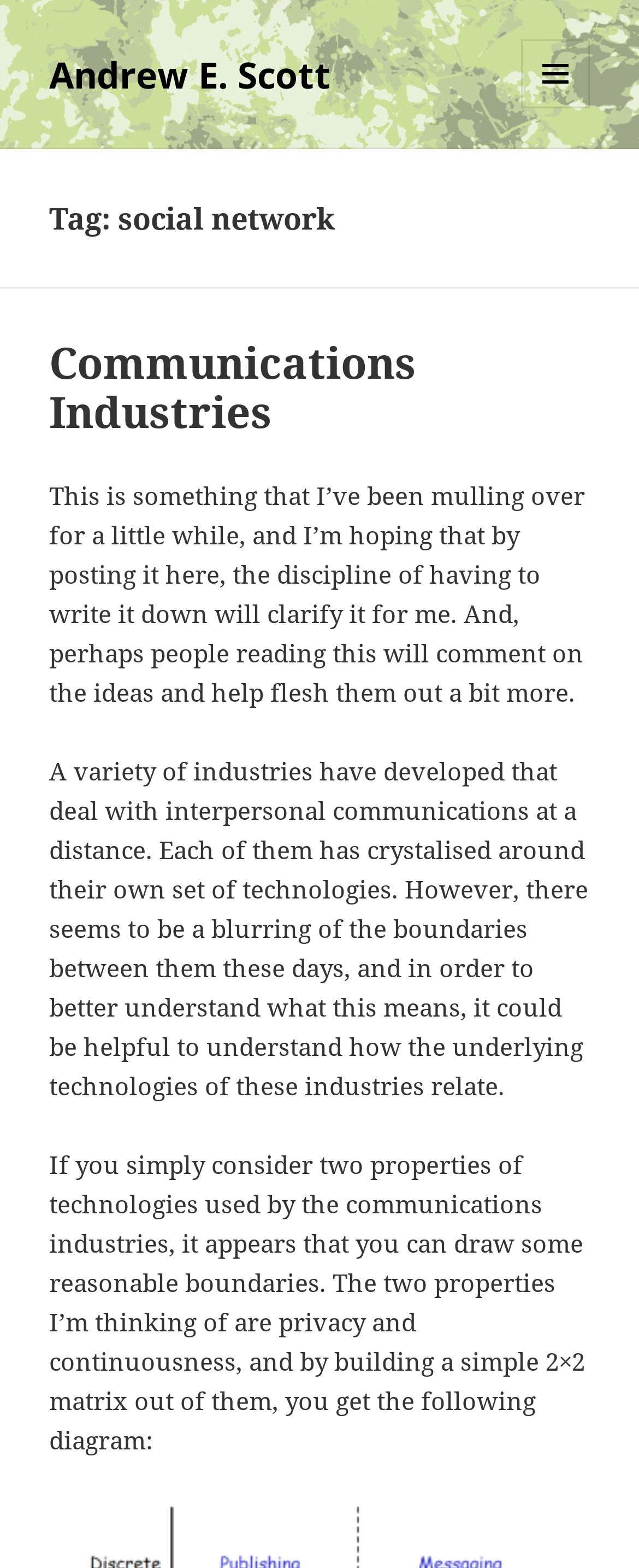Identify the bounding box of the HTML element described here: "Menu and widgets". Provide the coordinates as four float numbers between 0 and 1: [left, top, right, bottom].

[0.815, 0.025, 0.923, 0.069]